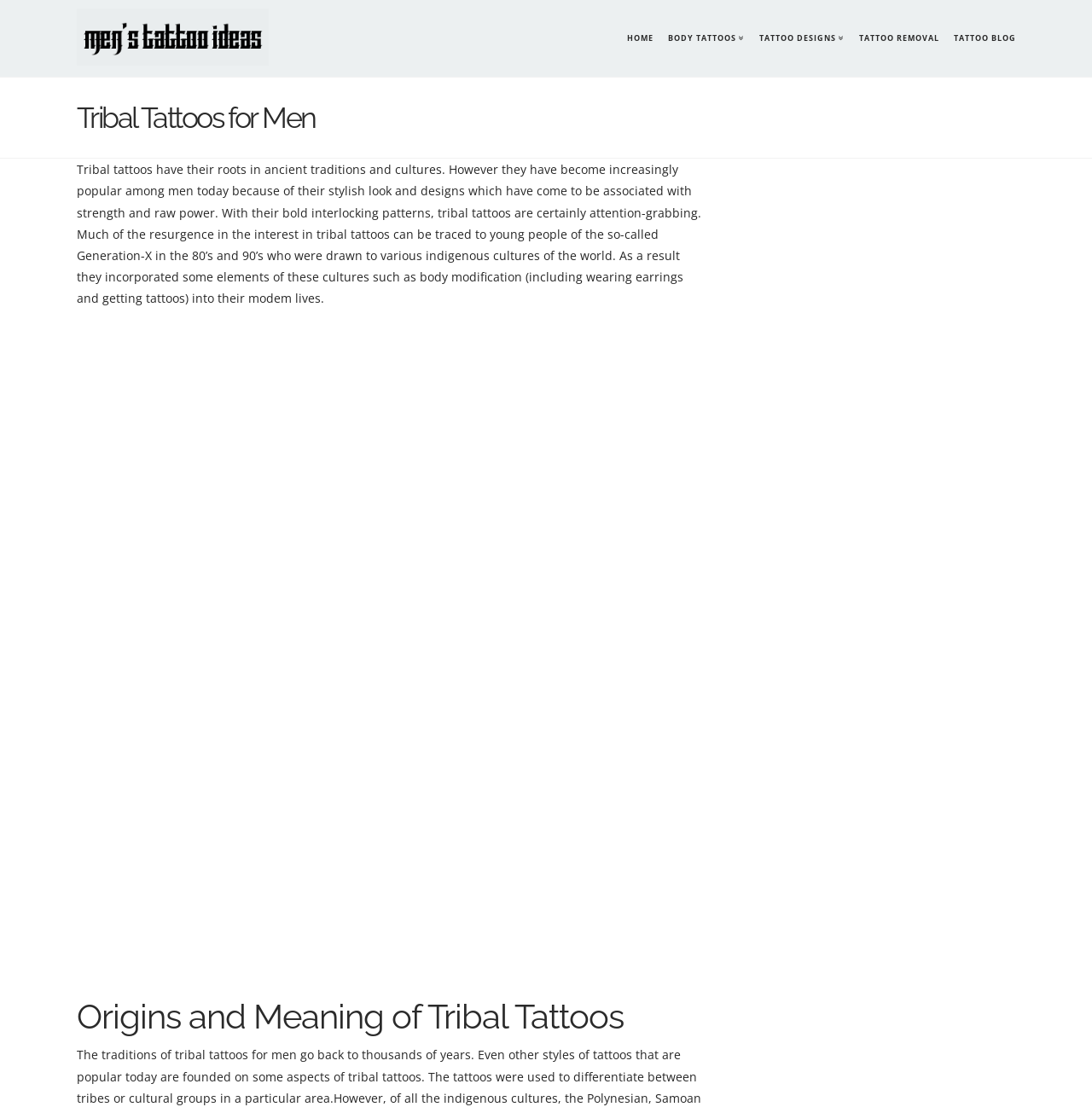Construct a thorough caption encompassing all aspects of the webpage.

The webpage is about tribal tattoos for men, with a focus on ideas and inspiration. At the top left, there is a link to "The greatest tattoo ideas for men" accompanied by an image. Above the main content, there is a navigation menu with links to "HOME", "BODY TATTOOS", "TATTOO DESIGNS", "TATTOO REMOVAL", and "TATTOO BLOG", aligned horizontally across the top of the page.

The main content is divided into sections, with a heading "Tribal Tattoos for Men" at the top. Below this heading, there is a paragraph of text that discusses the history and cultural significance of tribal tattoos, as well as their popularity among men today. This text is accompanied by an image of tribal tattoo ideas.

Further down the page, there is a heading "Origins and Meaning of Tribal Tattoos", which suggests that the page may delve deeper into the history and symbolism of tribal tattoos.

In the bottom left corner, there is a section about cookies, with a heading "Cookies" and a brief message explaining that the website uses cookies to ensure a good user experience. This section also includes a link to "Find out more" and a "Got it" button.

Overall, the webpage appears to be a resource for men interested in tribal tattoos, providing information on their history, meaning, and design.